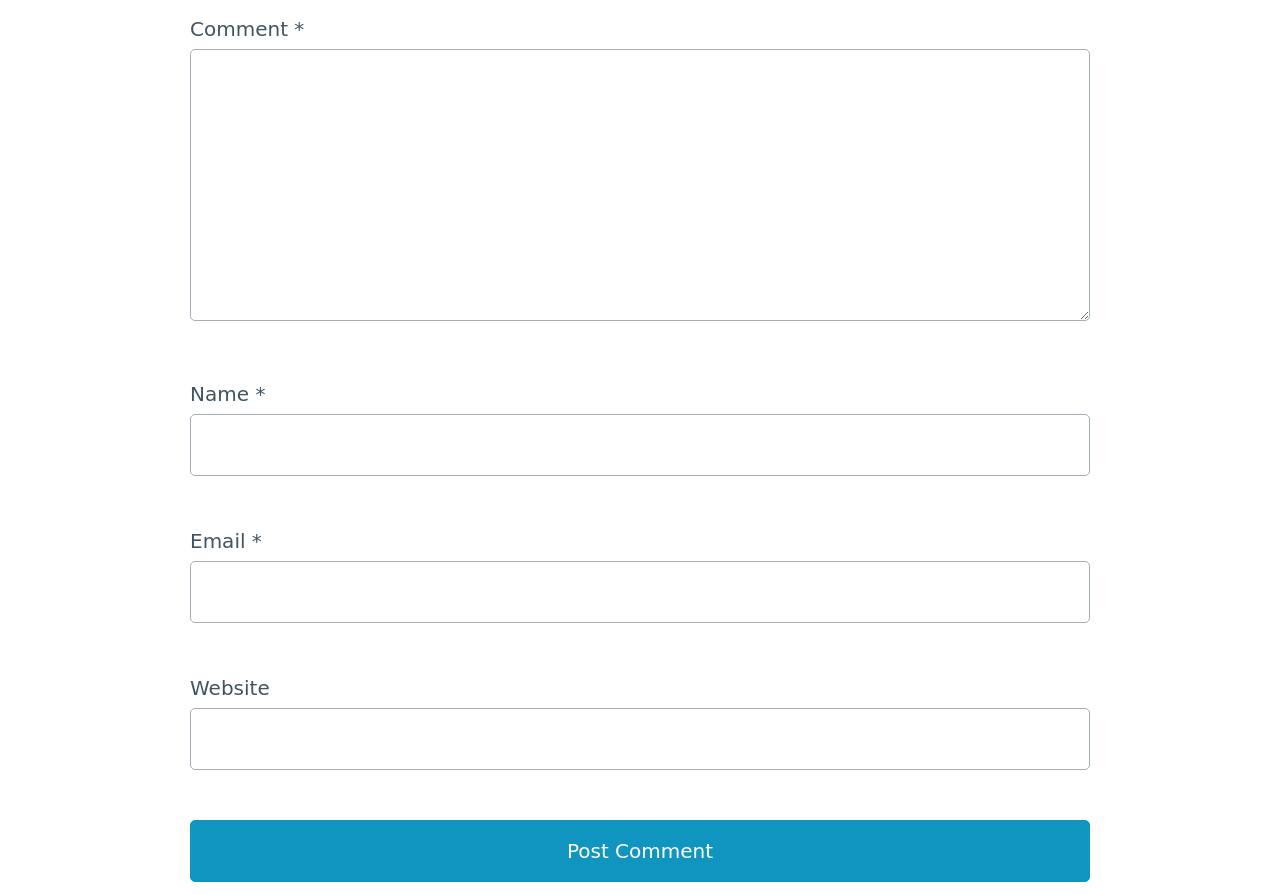What is the purpose of the 'Comment' field?
Please provide a single word or phrase answer based on the image.

To enter a comment